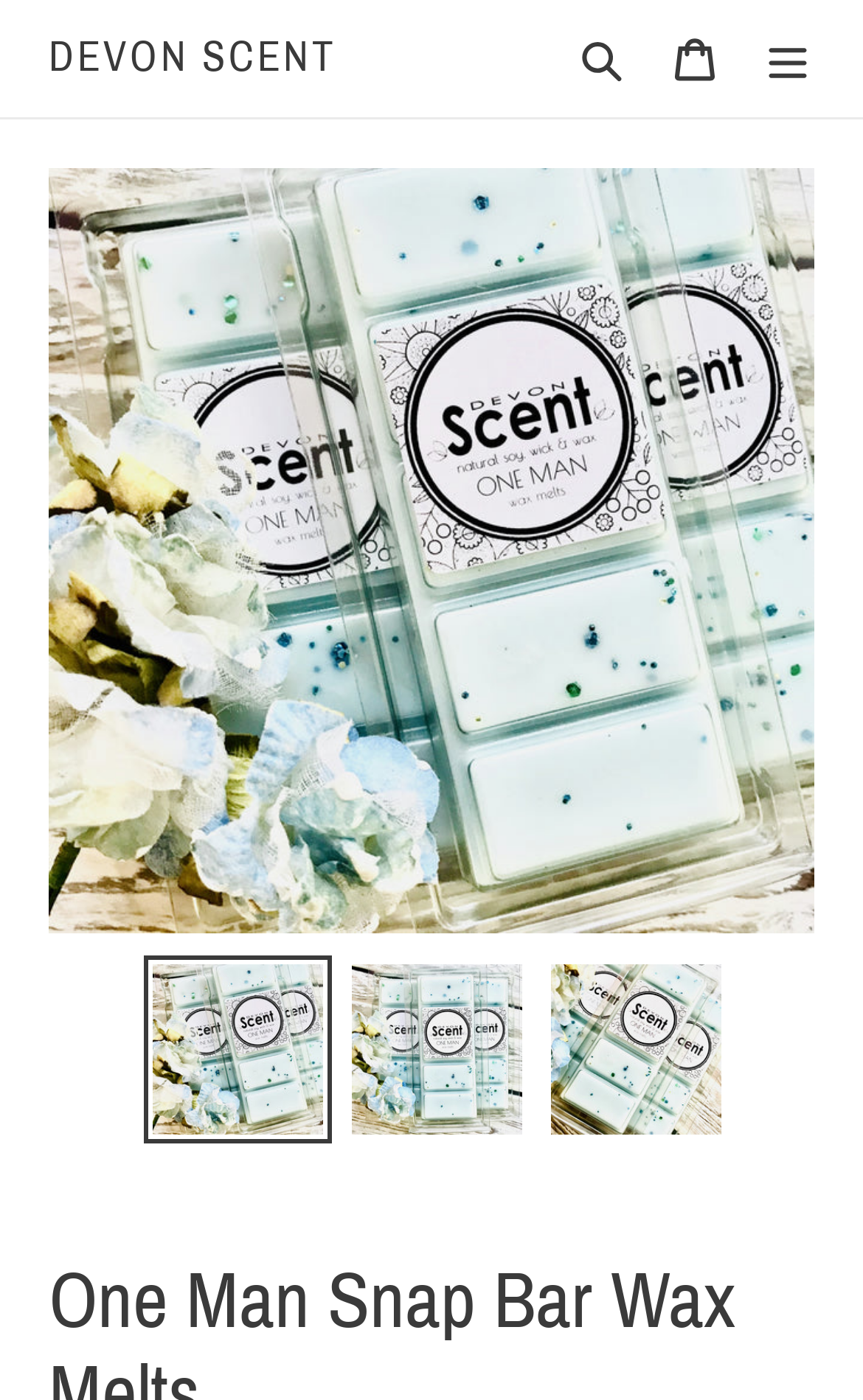Locate the bounding box for the described UI element: "Terms and Conditions Returns Policy". Ensure the coordinates are four float numbers between 0 and 1, formatted as [left, top, right, bottom].

None